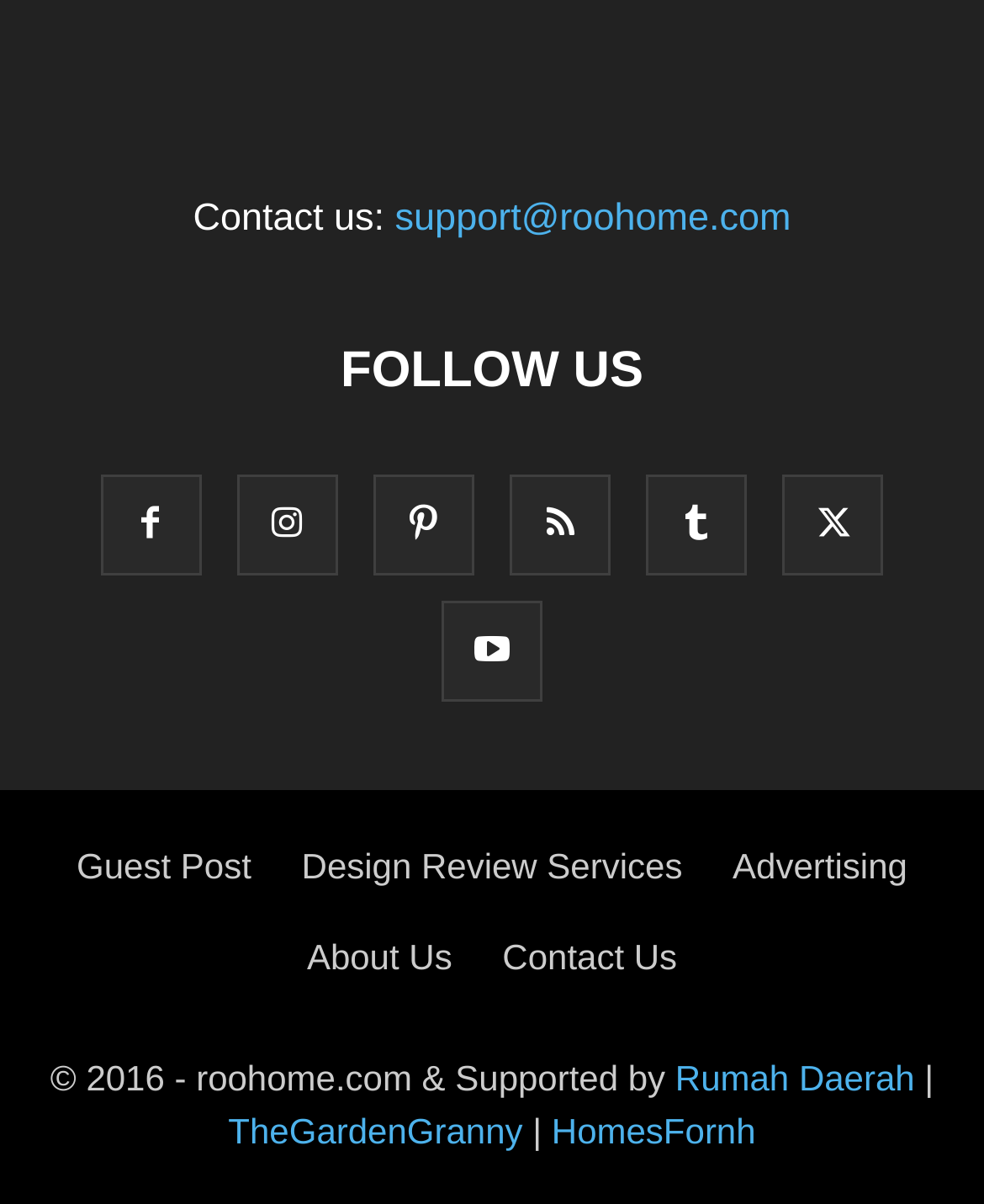What is the purpose of the 'Design Review Services' link?
Based on the screenshot, provide a one-word or short-phrase response.

To provide design review services